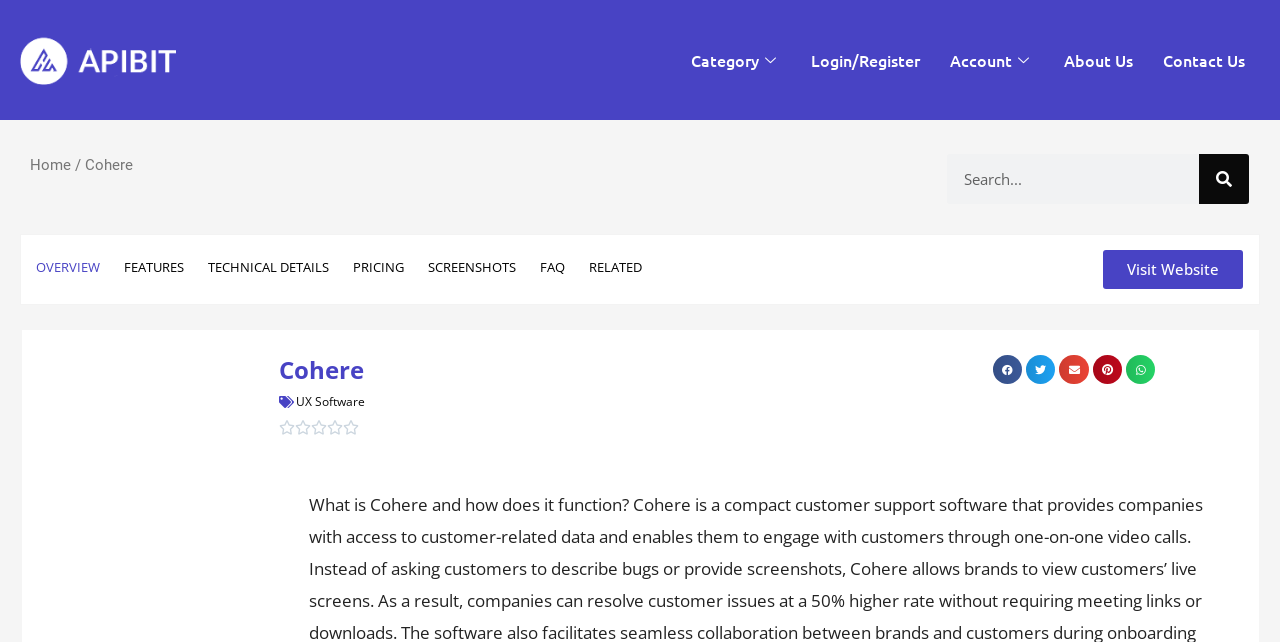Using the information shown in the image, answer the question with as much detail as possible: What is the purpose of the search box?

The search box is located at the top right corner of the webpage, and it allows users to search for specific content within the website.